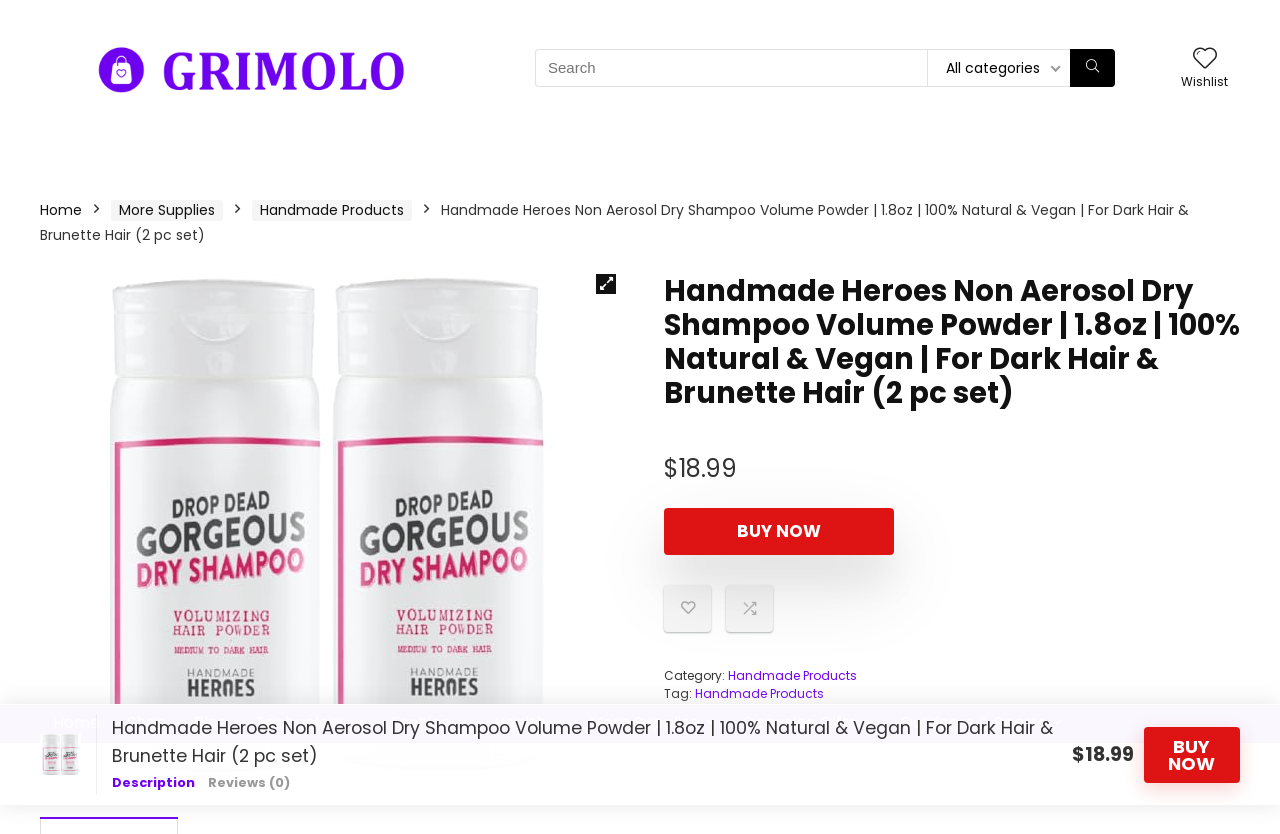What is the orientation of the tablist? Using the information from the screenshot, answer with a single word or phrase.

horizontal